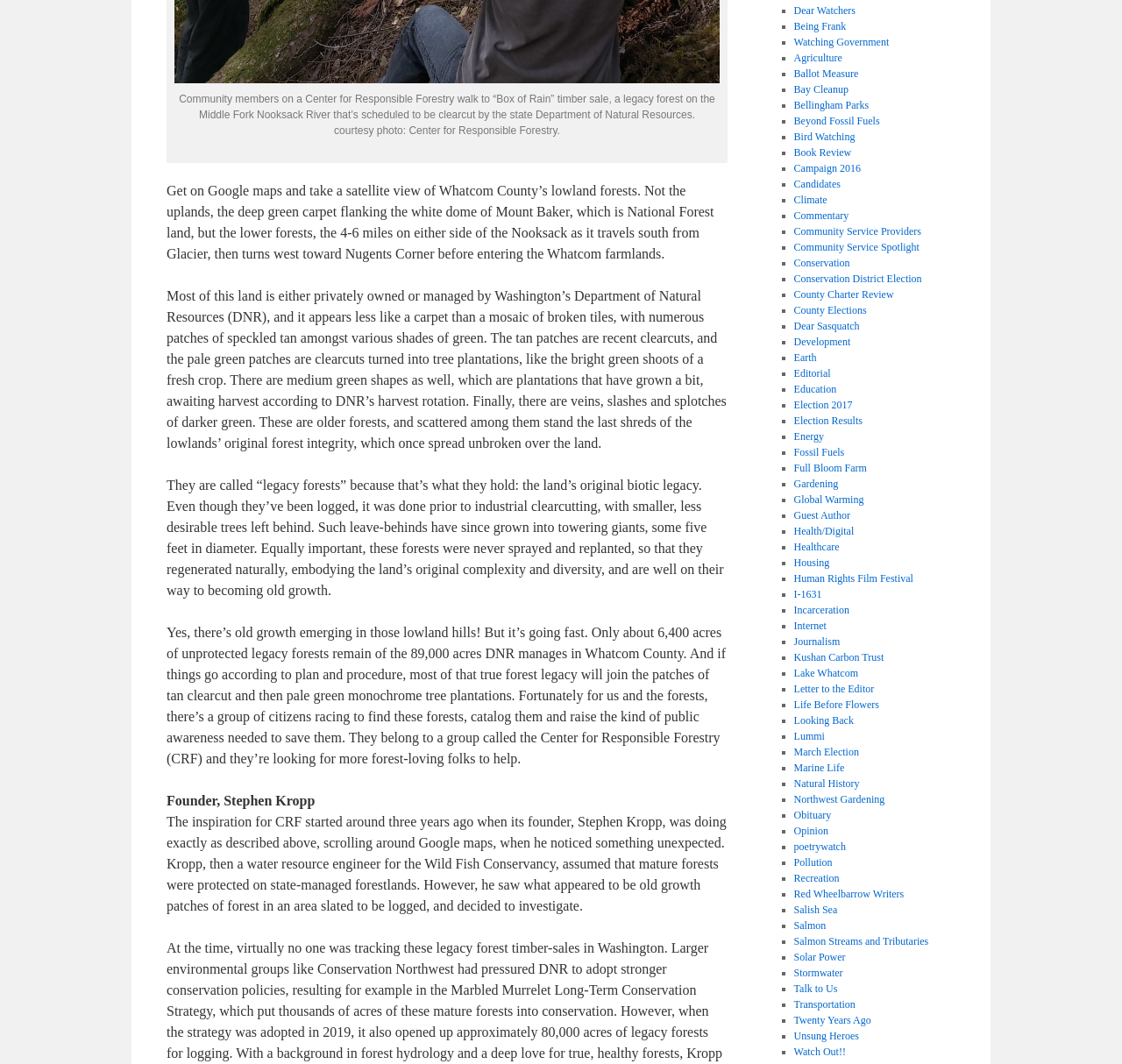Locate the bounding box coordinates of the clickable area needed to fulfill the instruction: "Click on 'Dear Watchers'".

[0.707, 0.004, 0.763, 0.016]